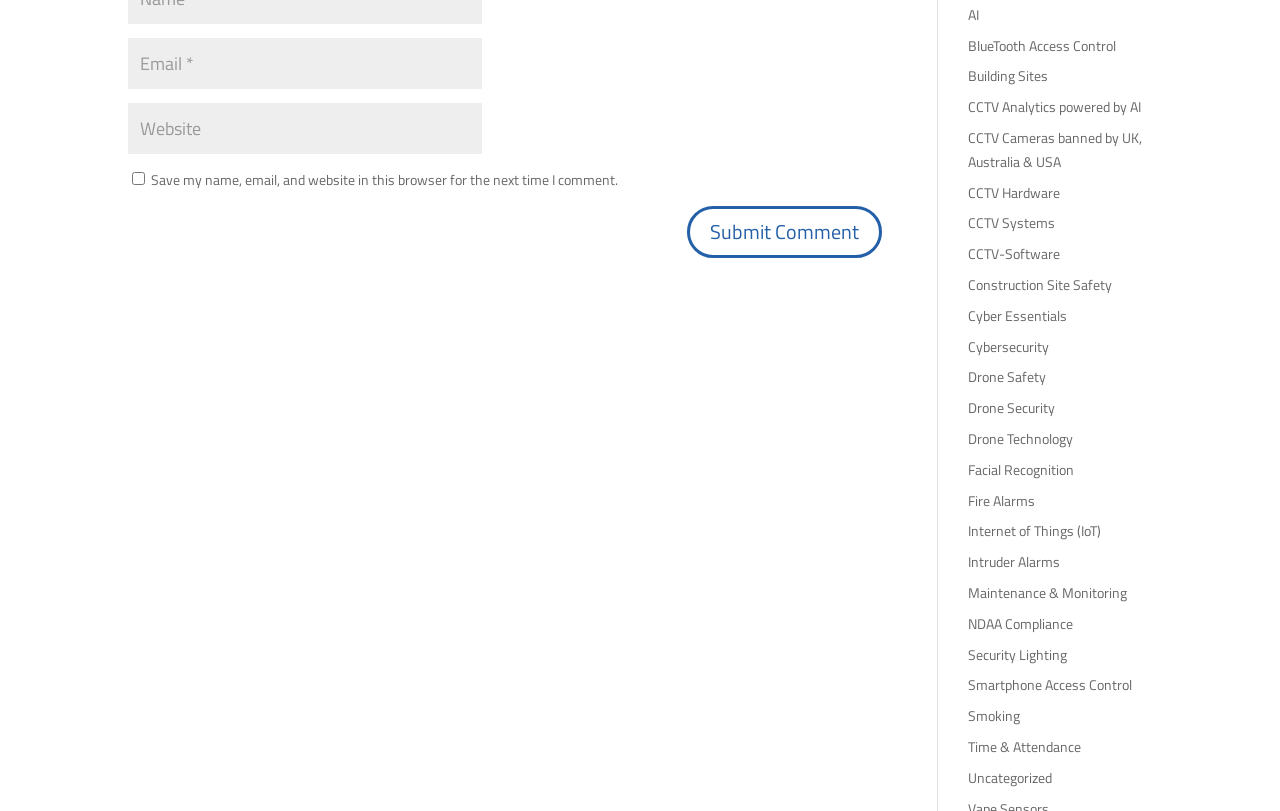Specify the bounding box coordinates of the region I need to click to perform the following instruction: "Submit a comment". The coordinates must be four float numbers in the range of 0 to 1, i.e., [left, top, right, bottom].

[0.537, 0.253, 0.689, 0.318]